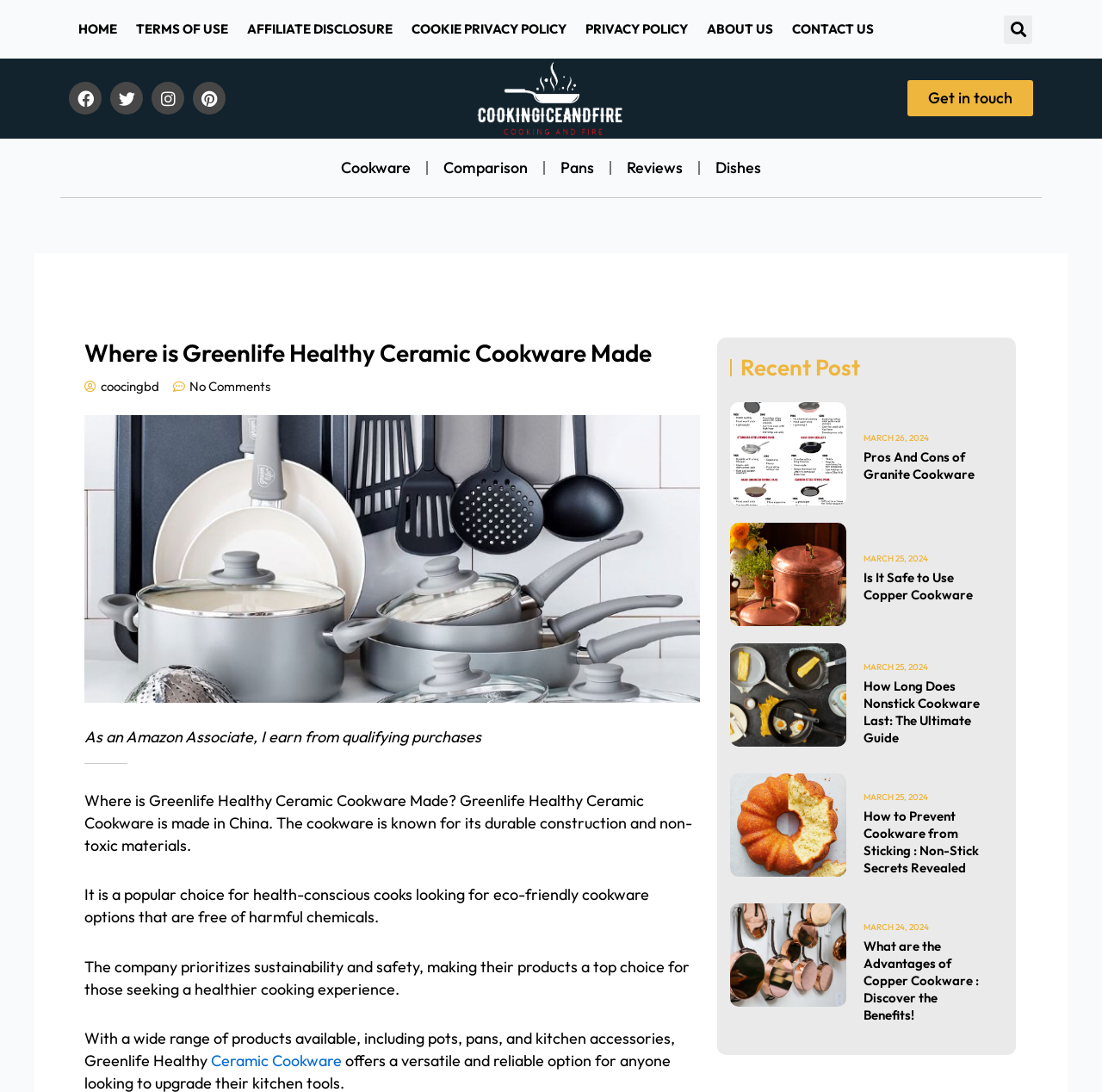What is the company's priority? Observe the screenshot and provide a one-word or short phrase answer.

Sustainability and safety